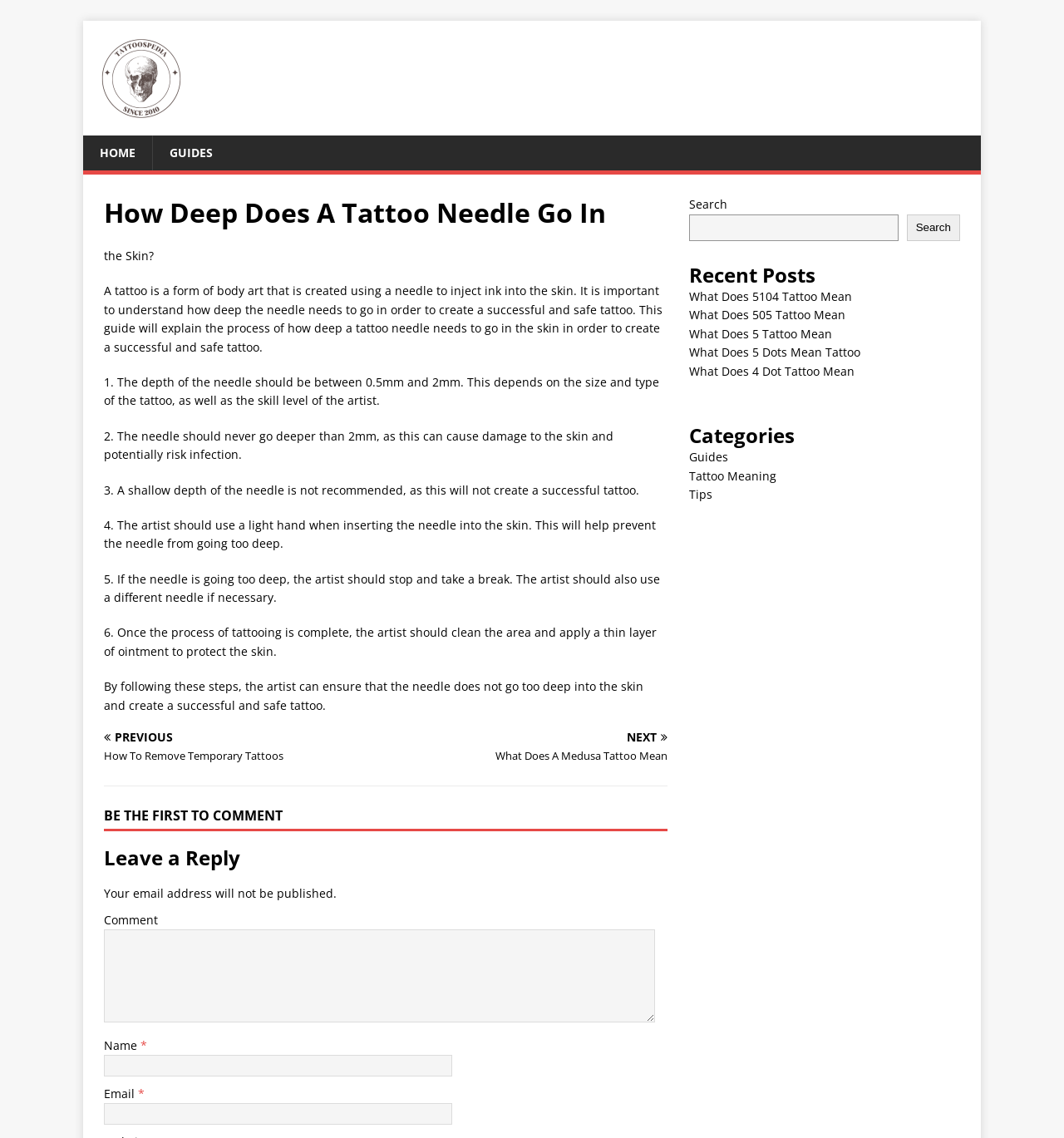How many steps are mentioned in the article?
Please provide a single word or phrase as your answer based on the screenshot.

6